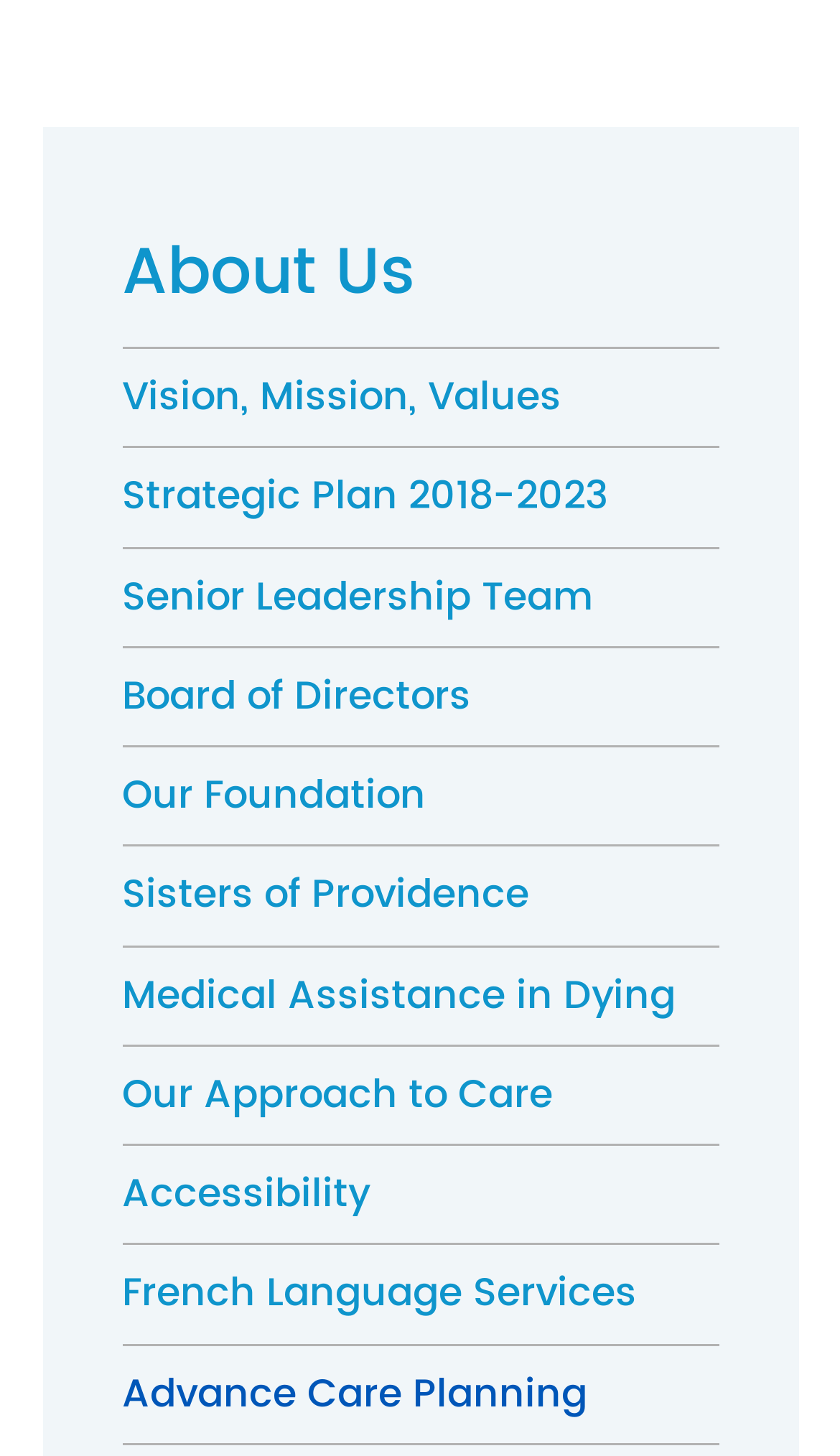For the element described, predict the bounding box coordinates as (top-left x, top-left y, bottom-right x, bottom-right y). All values should be between 0 and 1. Element description: Our Approach to Care

[0.145, 0.719, 0.855, 0.787]